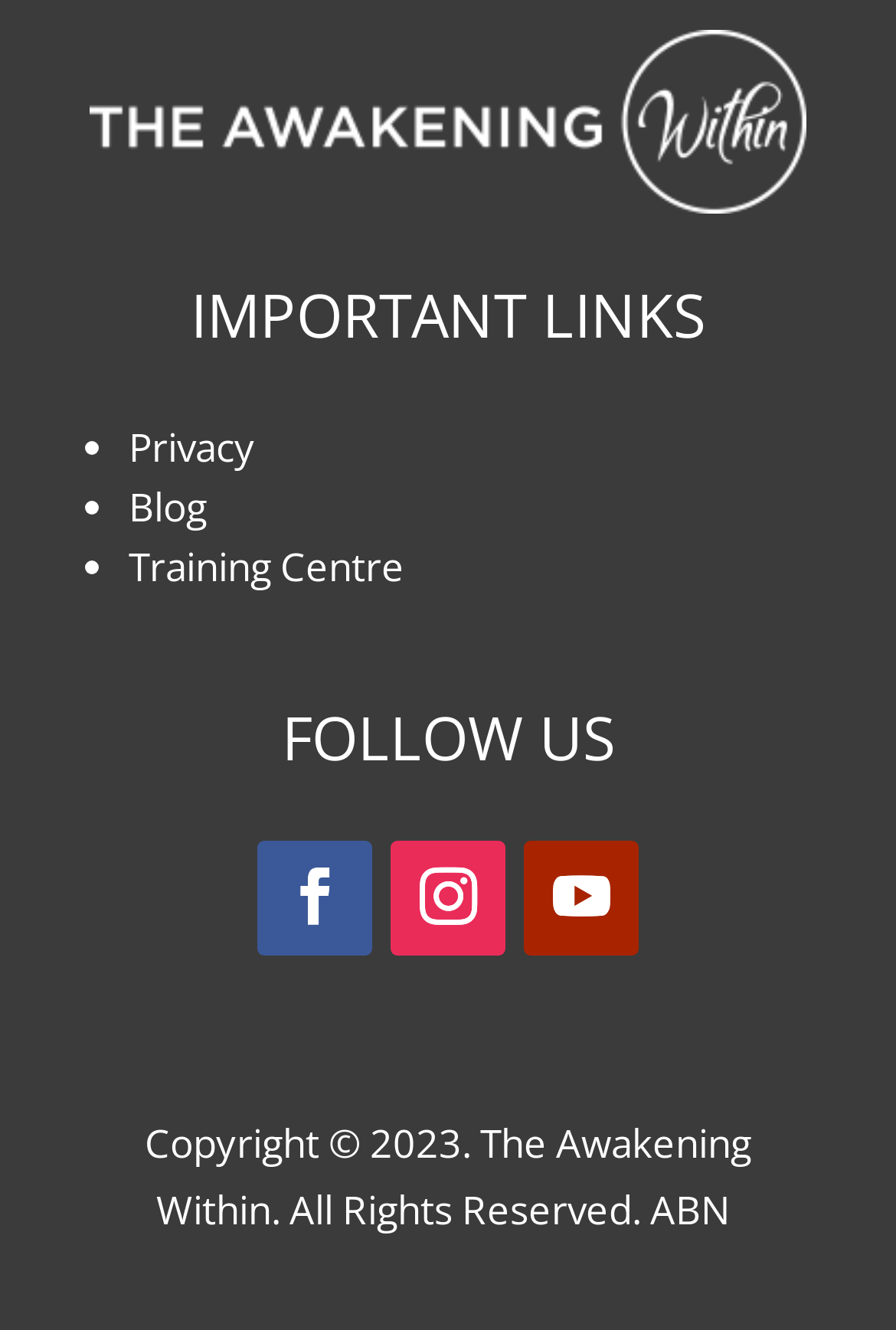Find the bounding box coordinates for the element described here: "Follow".

[0.436, 0.632, 0.564, 0.719]